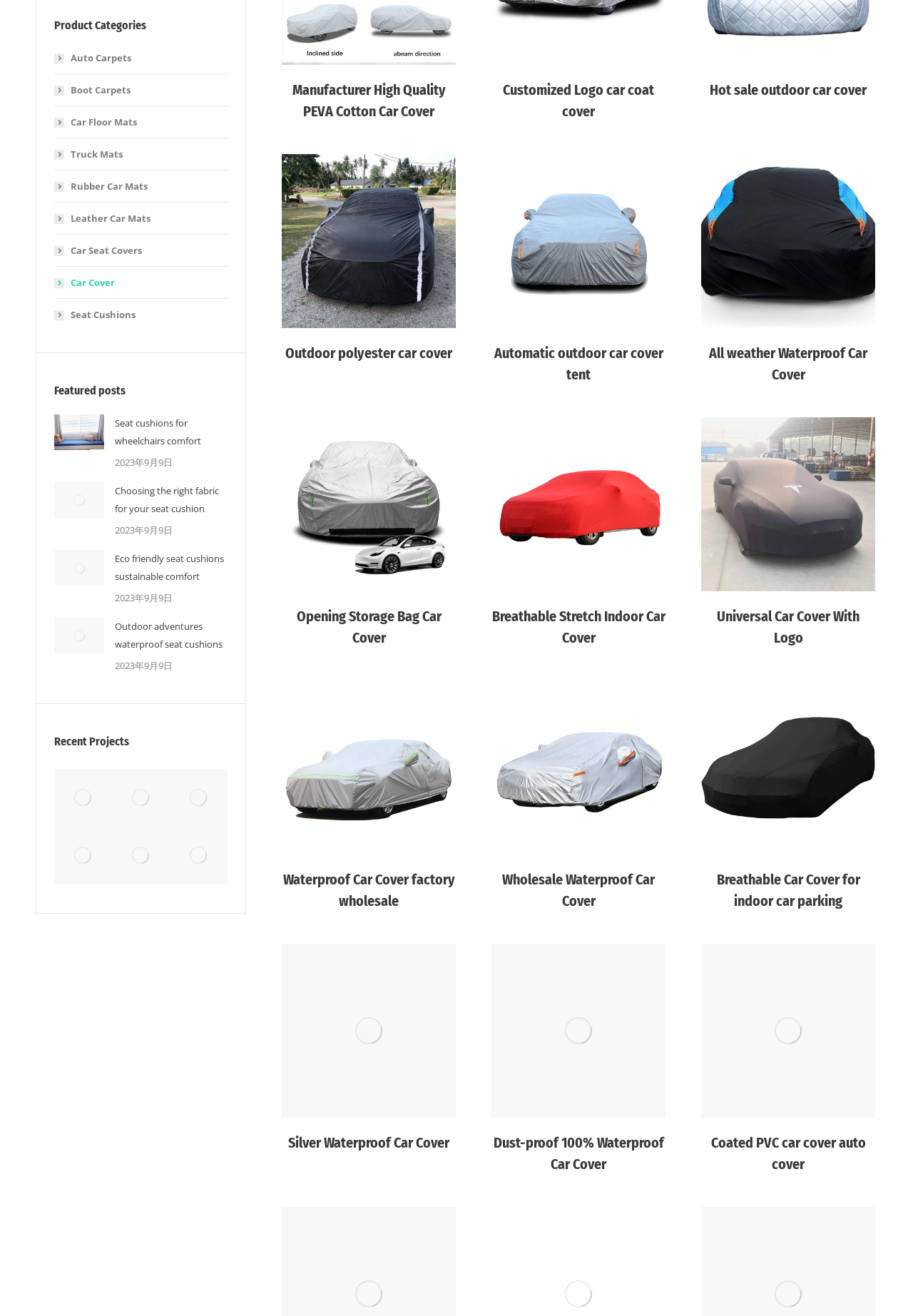Using the element description parent_node: Gayle Ray Healing, predict the bounding box coordinates for the UI element. Provide the coordinates in (top-left x, top-left y, bottom-right x, bottom-right y) format with values ranging from 0 to 1.

None